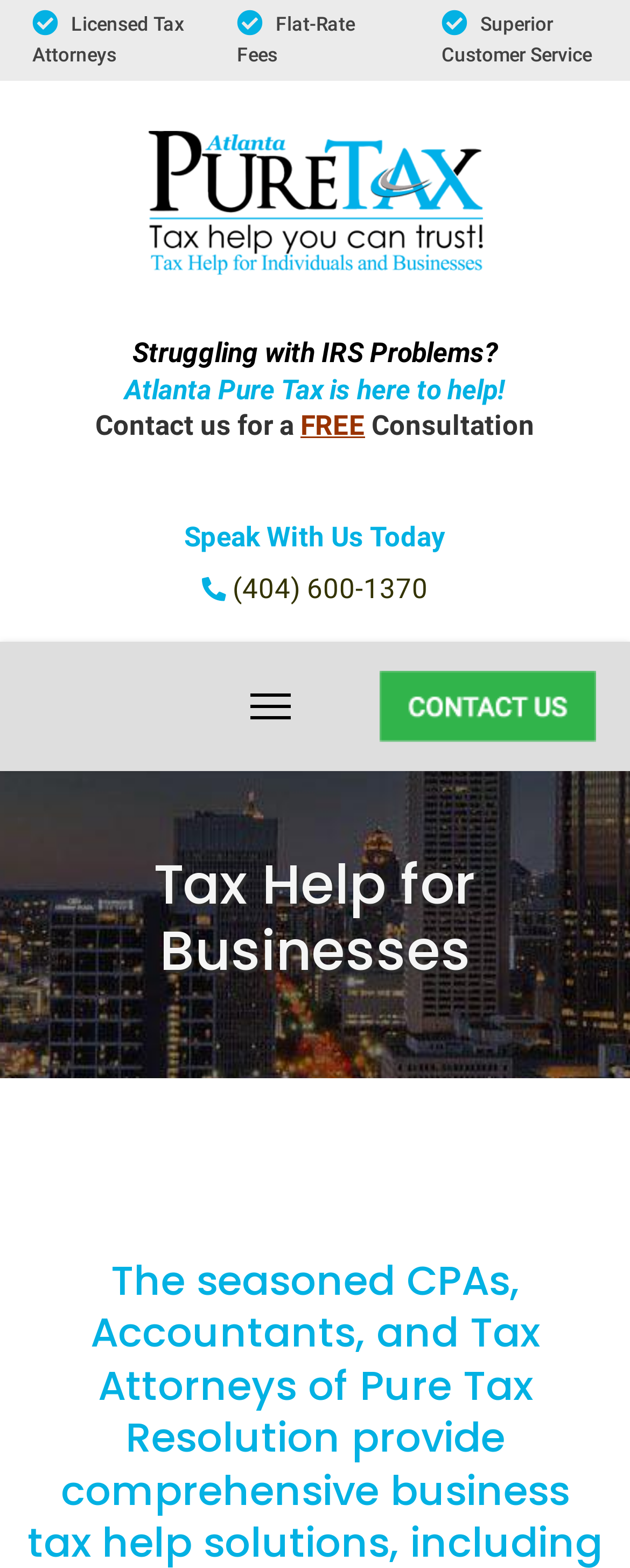Please find the bounding box coordinates (top-left x, top-left y, bottom-right x, bottom-right y) in the screenshot for the UI element described as follows: title="Atlanta Pure Tax Resolution"

[0.038, 0.084, 0.962, 0.177]